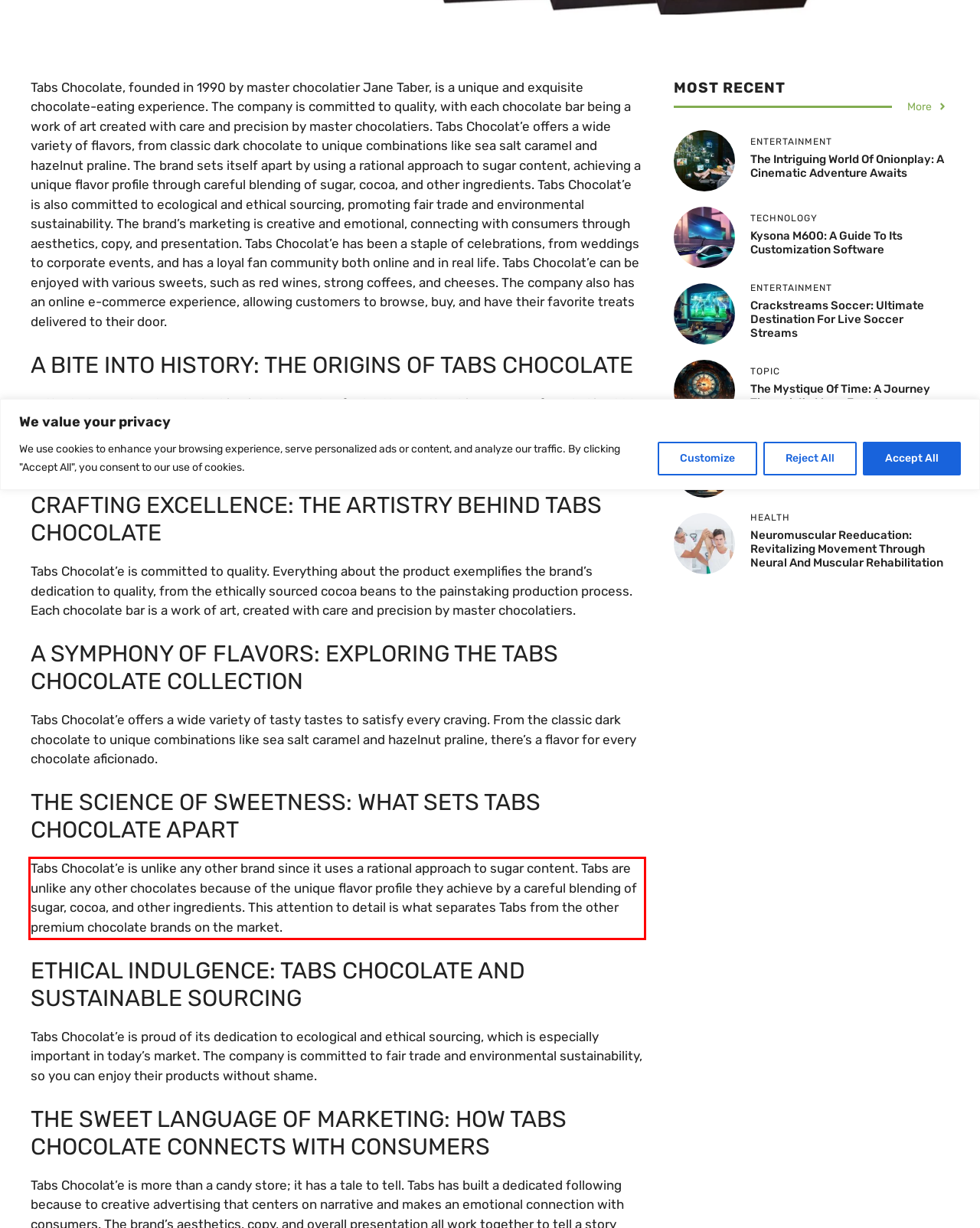Given a screenshot of a webpage containing a red bounding box, perform OCR on the text within this red bounding box and provide the text content.

Tabs Chocolat’e is unlike any other brand since it uses a rational approach to sugar content. Tabs are unlike any other chocolates because of the unique flavor profile they achieve by a careful blending of sugar, cocoa, and other ingredients. This attention to detail is what separates Tabs from the other premium chocolate brands on the market.